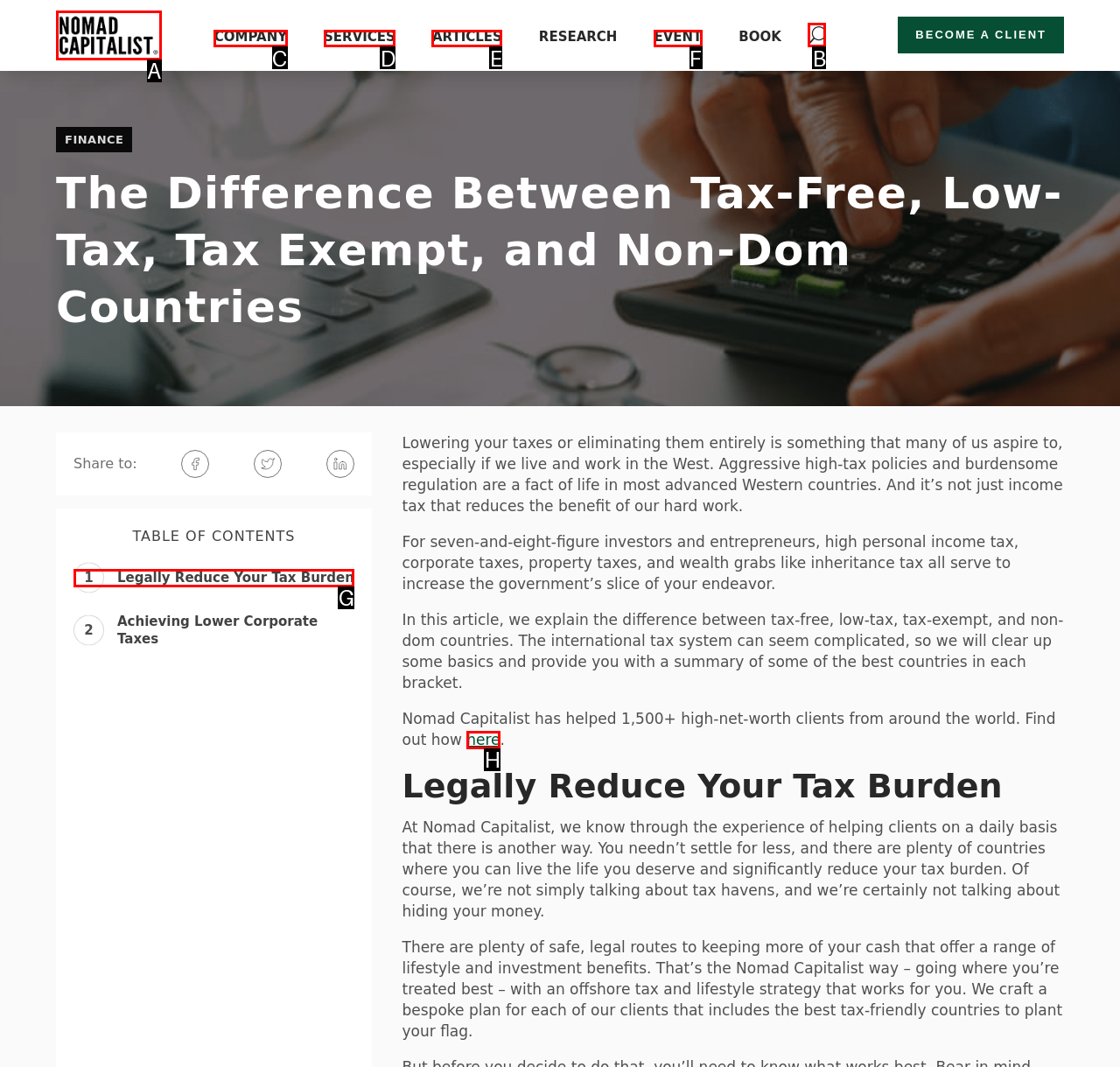Tell me which one HTML element I should click to complete the following task: Click the Nomad Capitalist logo
Answer with the option's letter from the given choices directly.

A